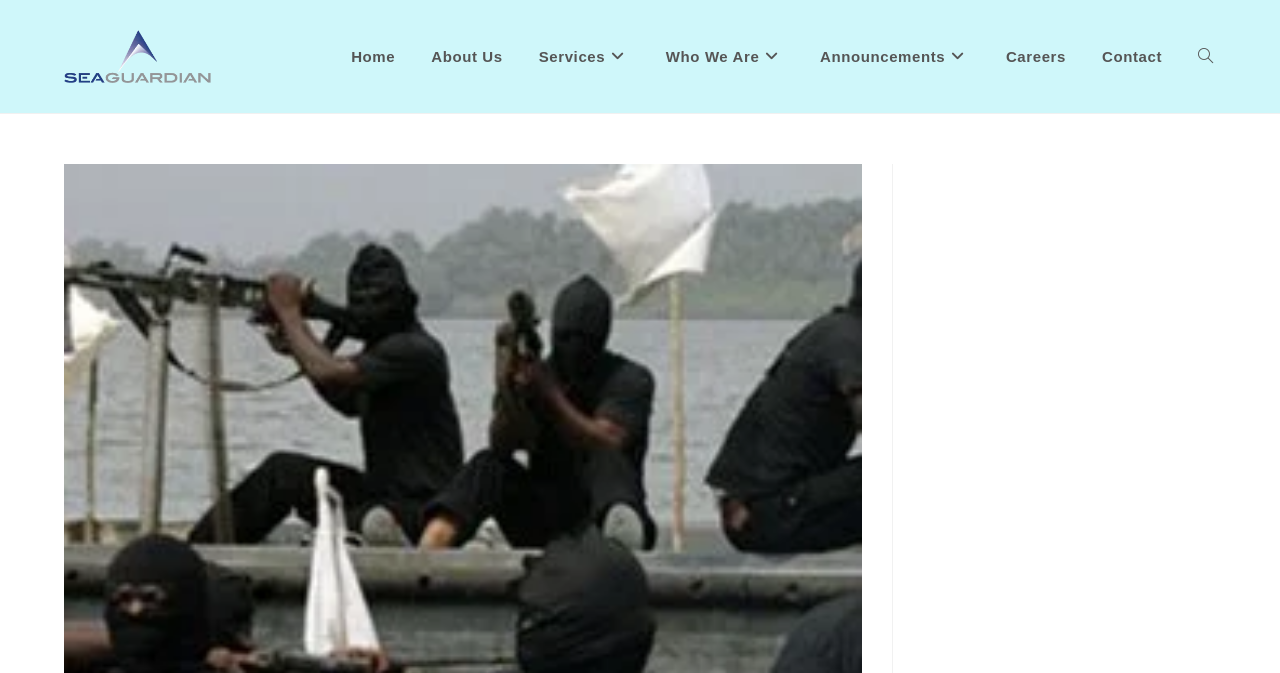Highlight the bounding box coordinates of the region I should click on to meet the following instruction: "contact the company".

[0.847, 0.0, 0.922, 0.168]